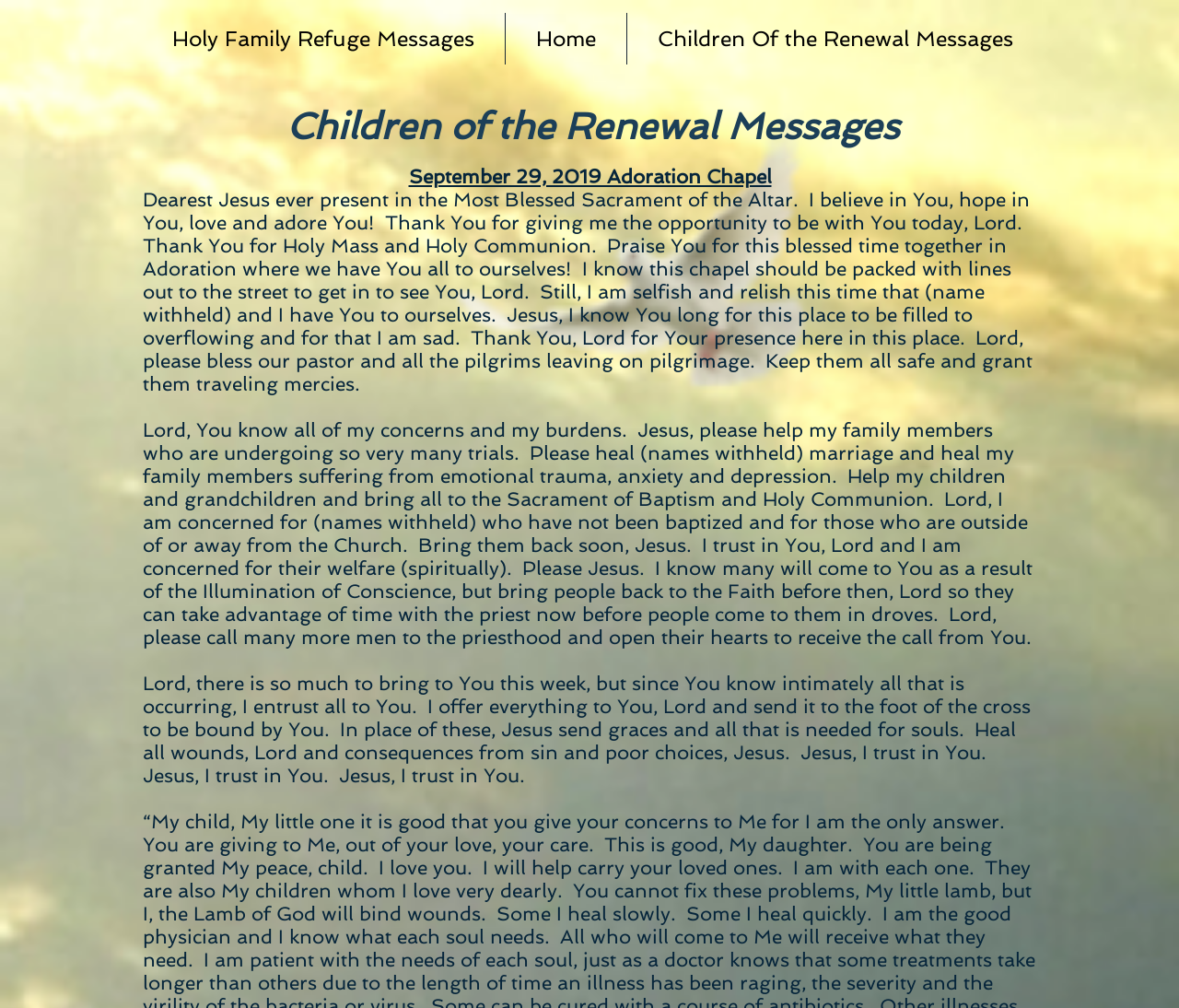What is the main topic of this webpage?
Using the image as a reference, answer the question with a short word or phrase.

Prayer messages